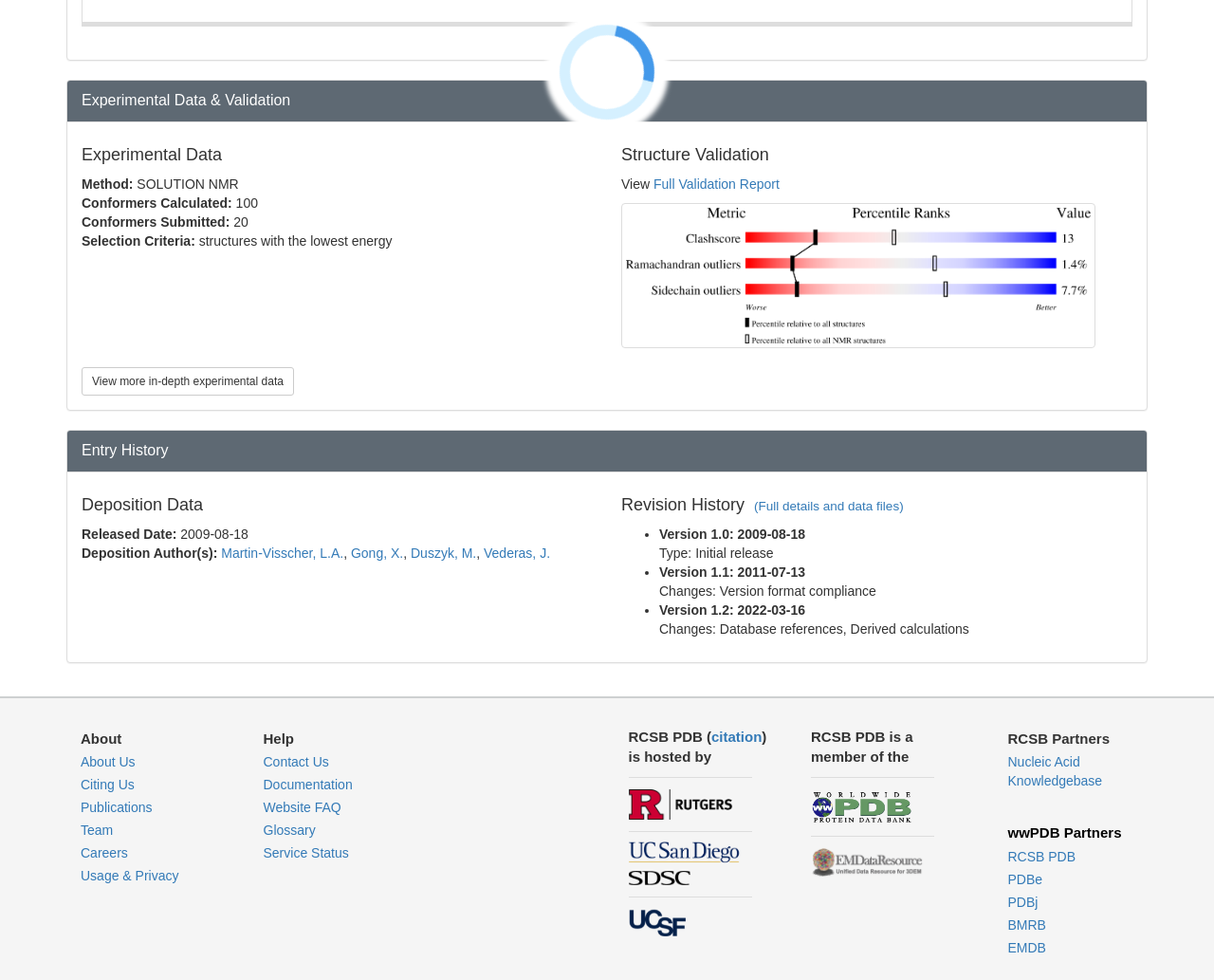What is the method used for experimental data?
Respond to the question with a single word or phrase according to the image.

SOLUTION NMR